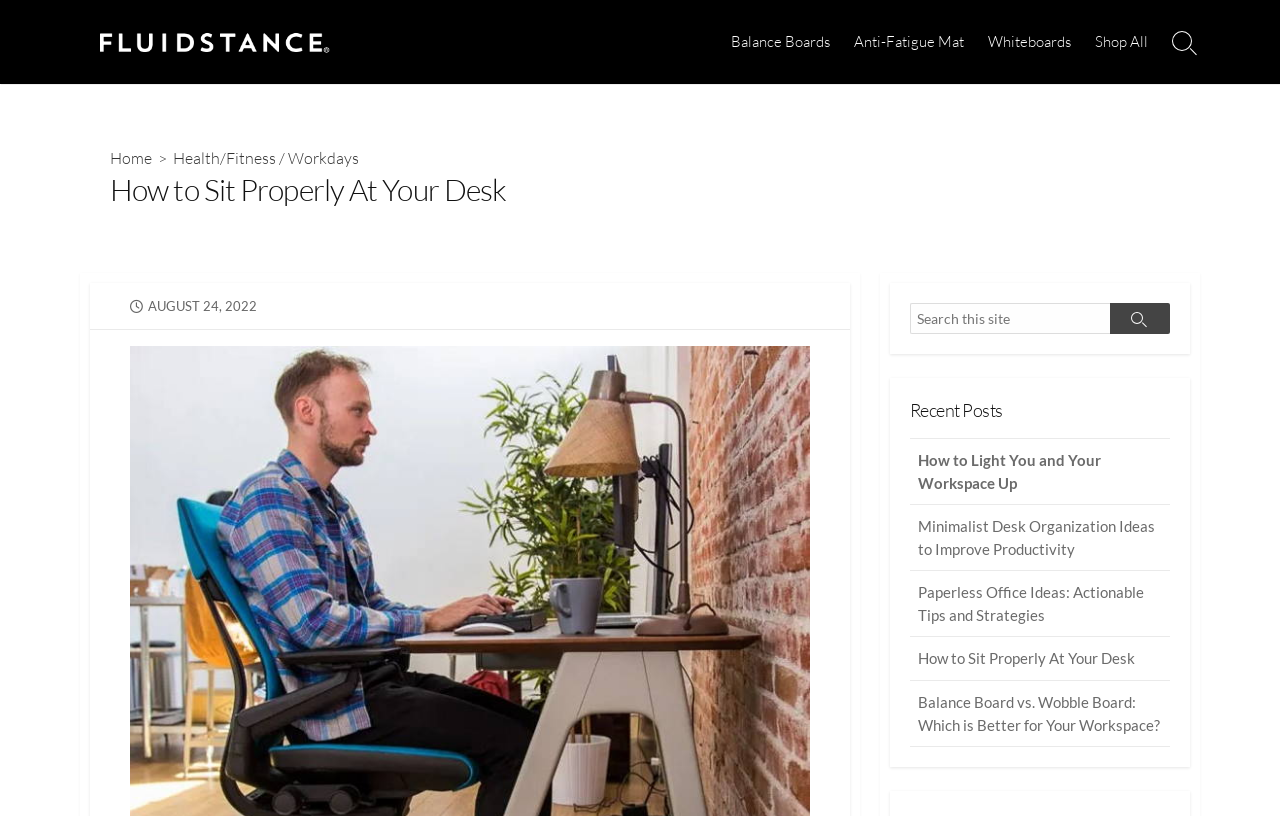Examine the image and give a thorough answer to the following question:
What is the name of the blog?

The name of the blog can be found in the top-left corner of the webpage, where there is a link with the text 'FluidStance Blog'.